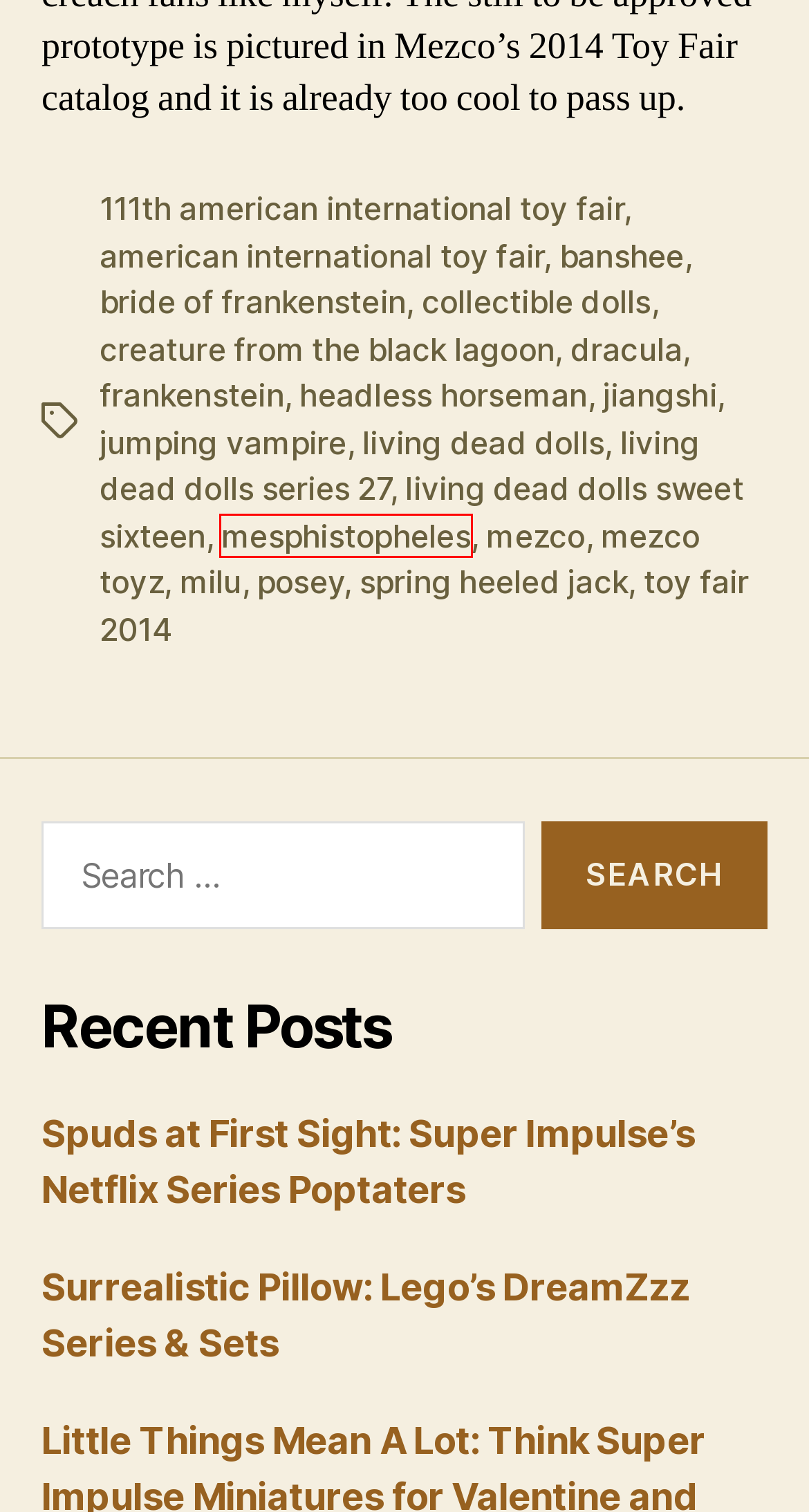Given a webpage screenshot with a red bounding box around a UI element, choose the webpage description that best matches the new webpage after clicking the element within the bounding box. Here are the candidates:
A. toy fair 2014 – skeletonpete.com
B. posey – skeletonpete.com
C. american international toy fair – skeletonpete.com
D. collectible dolls – skeletonpete.com
E. frankenstein – skeletonpete.com
F. bride of frankenstein – skeletonpete.com
G. living dead dolls sweet sixteen – skeletonpete.com
H. mesphistopheles – skeletonpete.com

H